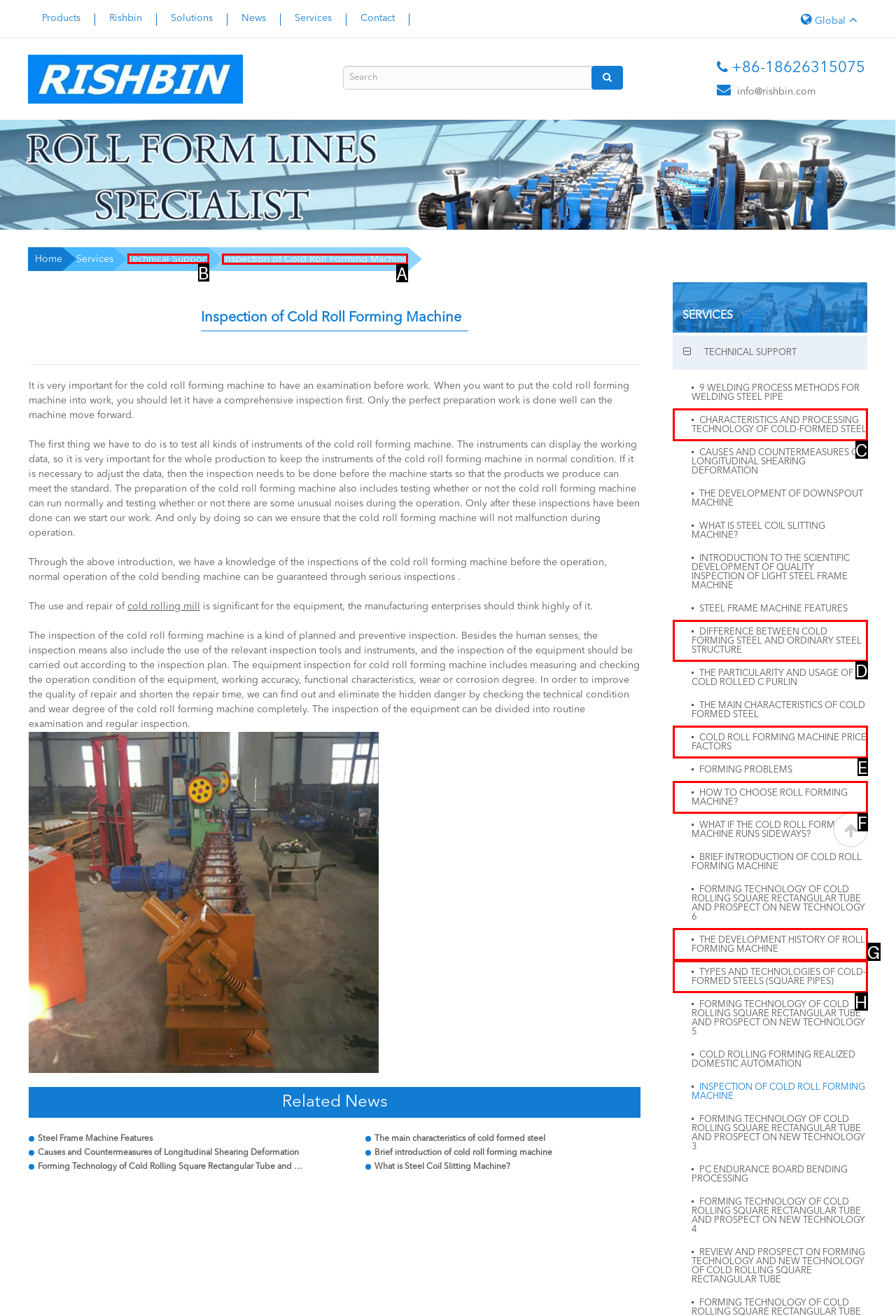Identify the correct UI element to click to follow this instruction: Click on the 'Inspection of Cold Roll Forming Machine' link
Respond with the letter of the appropriate choice from the displayed options.

A